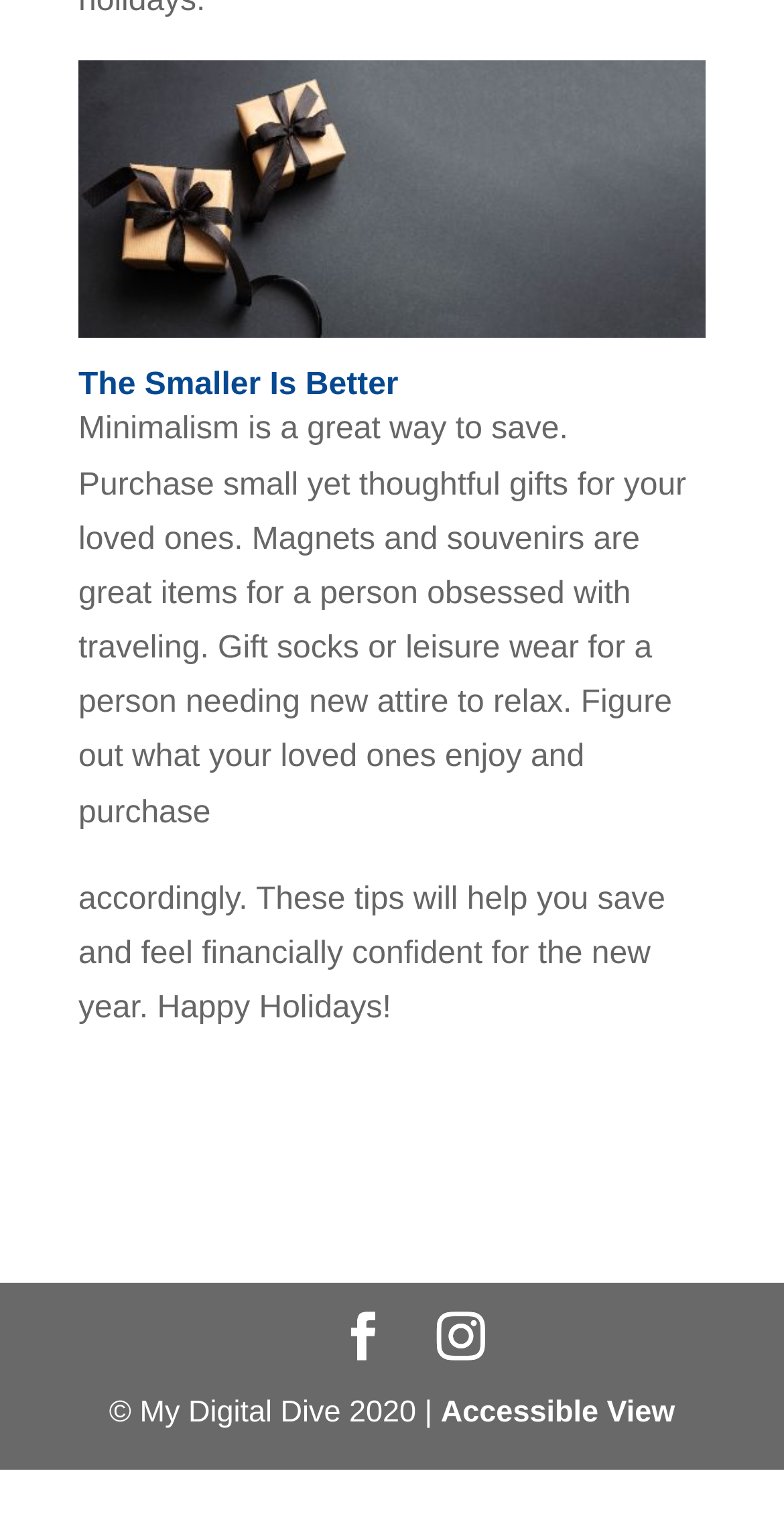Where is the copyright information located?
Respond with a short answer, either a single word or a phrase, based on the image.

Bottom of the page